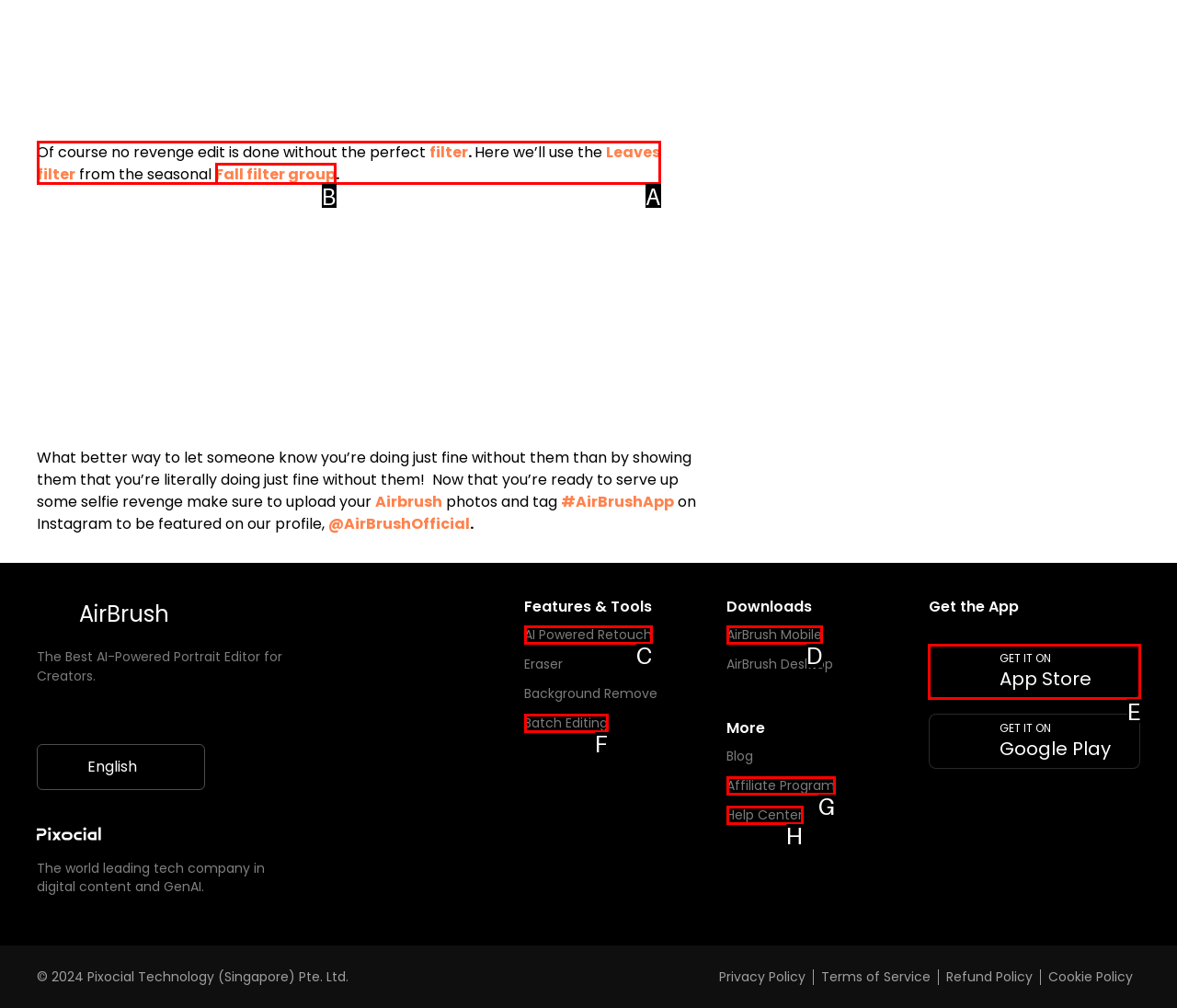For the instruction: Get the app on App Store, which HTML element should be clicked?
Respond with the letter of the appropriate option from the choices given.

E